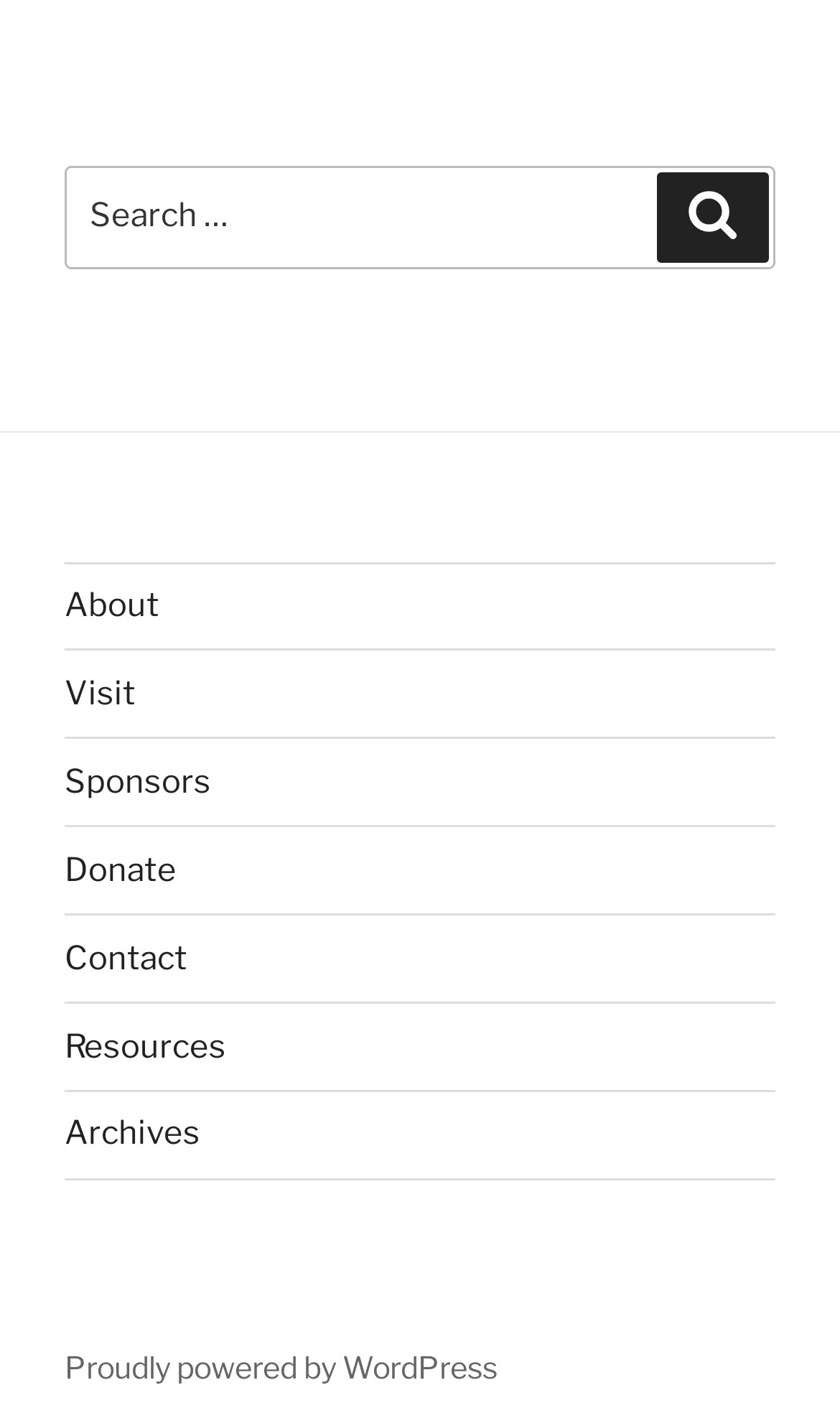Please find the bounding box coordinates of the element that must be clicked to perform the given instruction: "Check the Archives". The coordinates should be four float numbers from 0 to 1, i.e., [left, top, right, bottom].

[0.077, 0.794, 0.238, 0.822]